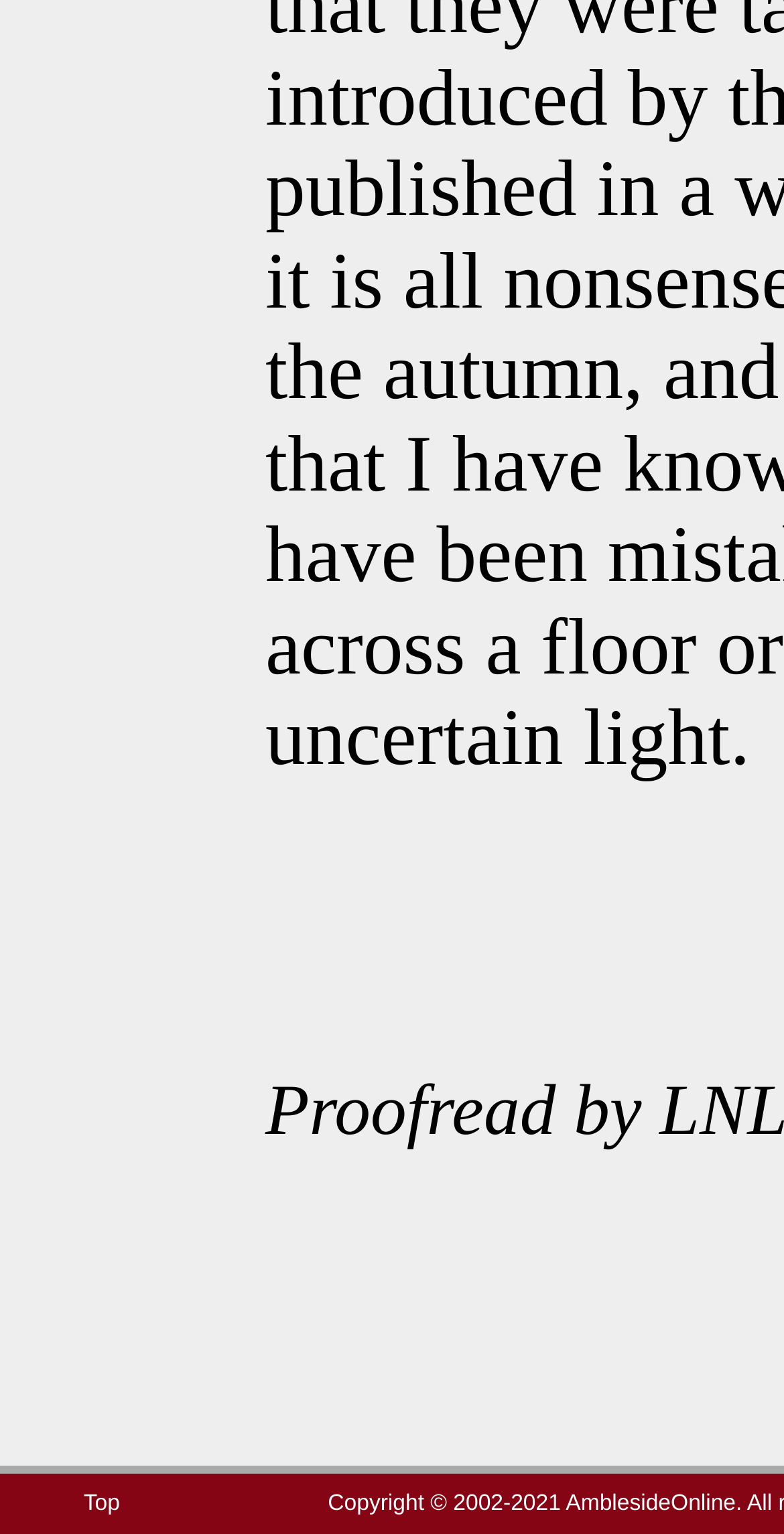Ascertain the bounding box coordinates for the UI element detailed here: "Top". The coordinates should be provided as [left, top, right, bottom] with each value being a float between 0 and 1.

[0.107, 0.973, 0.153, 0.989]